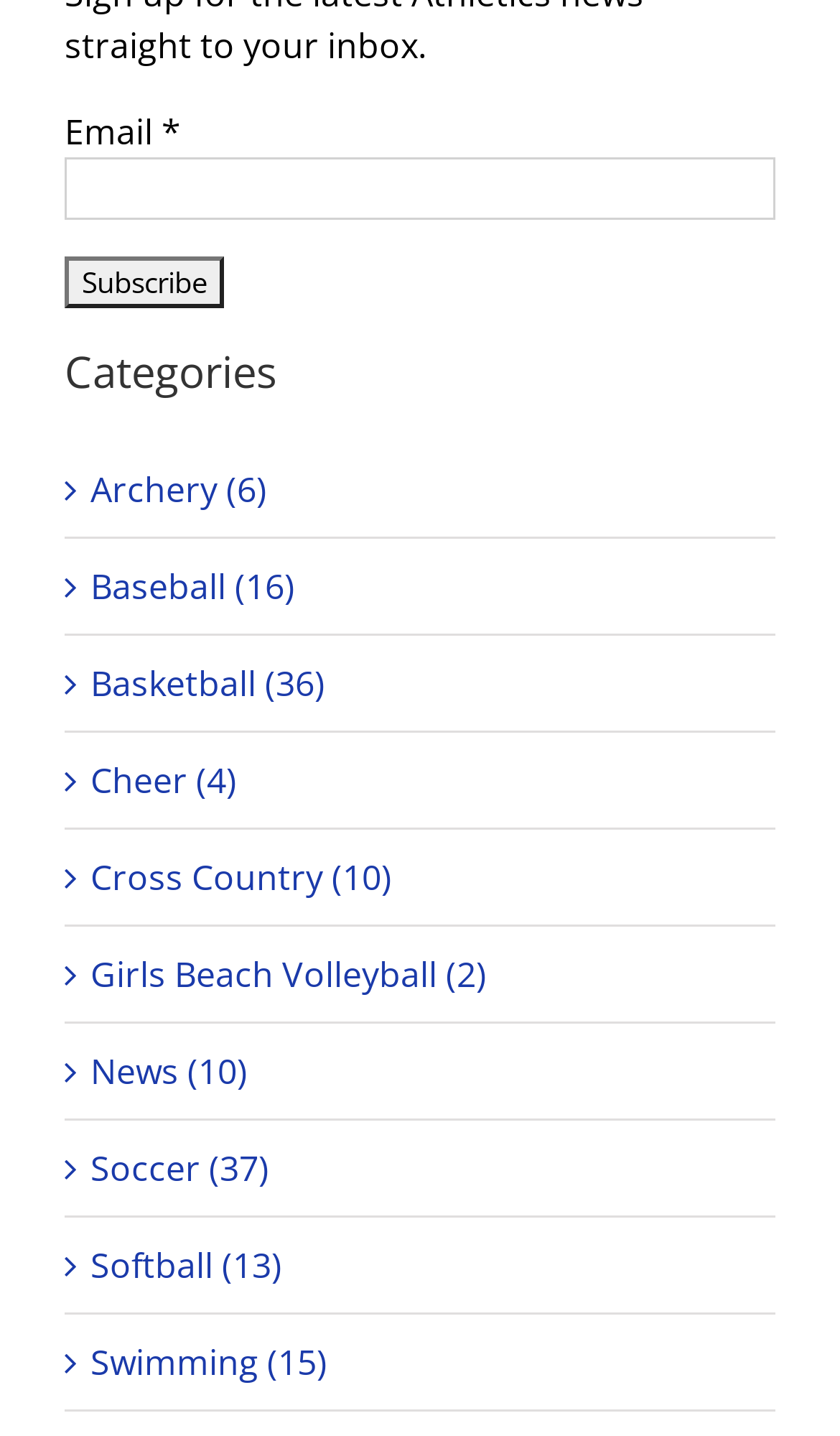Determine the bounding box coordinates of the area to click in order to meet this instruction: "Subscribe to newsletter".

[0.077, 0.179, 0.267, 0.215]